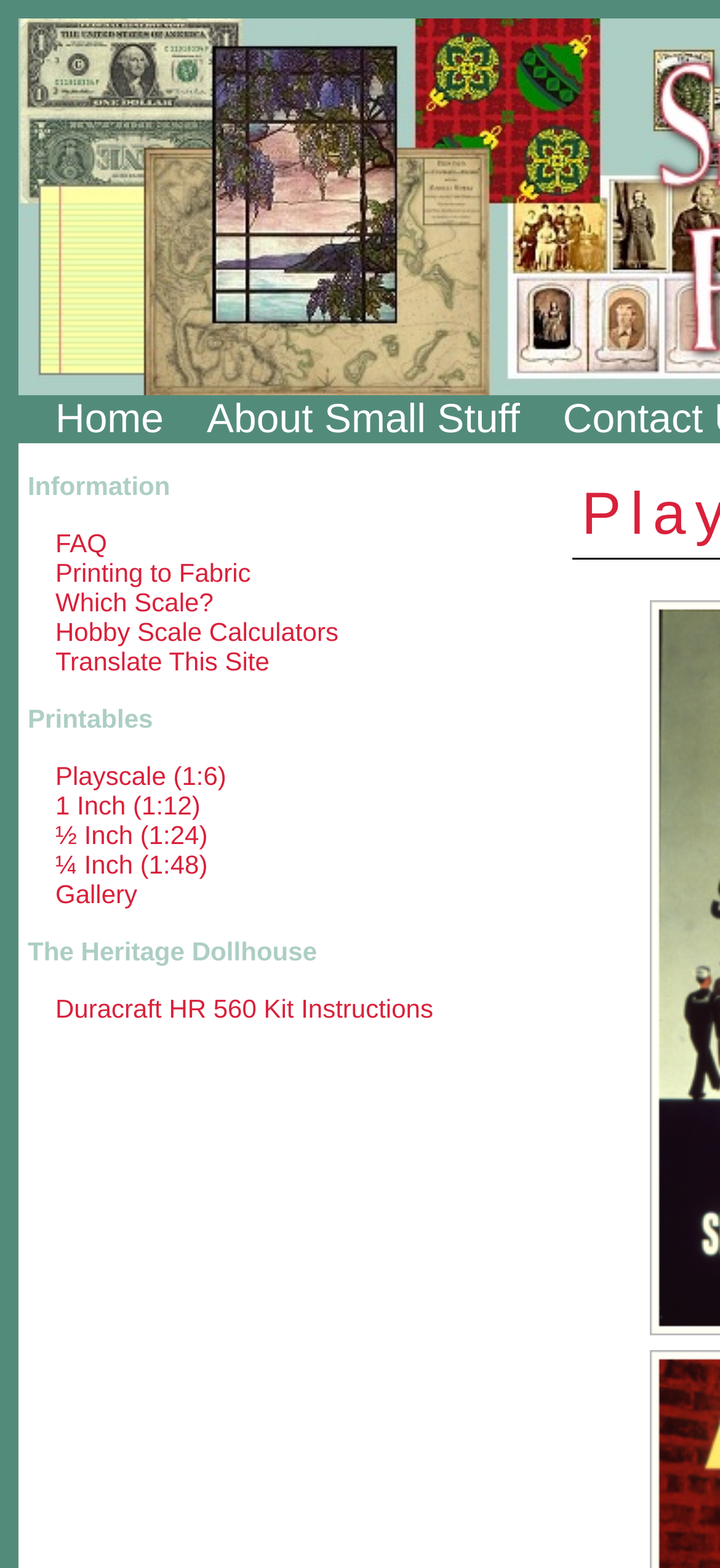Answer the question below in one word or phrase:
How many headings are available on the main navigation menu?

3